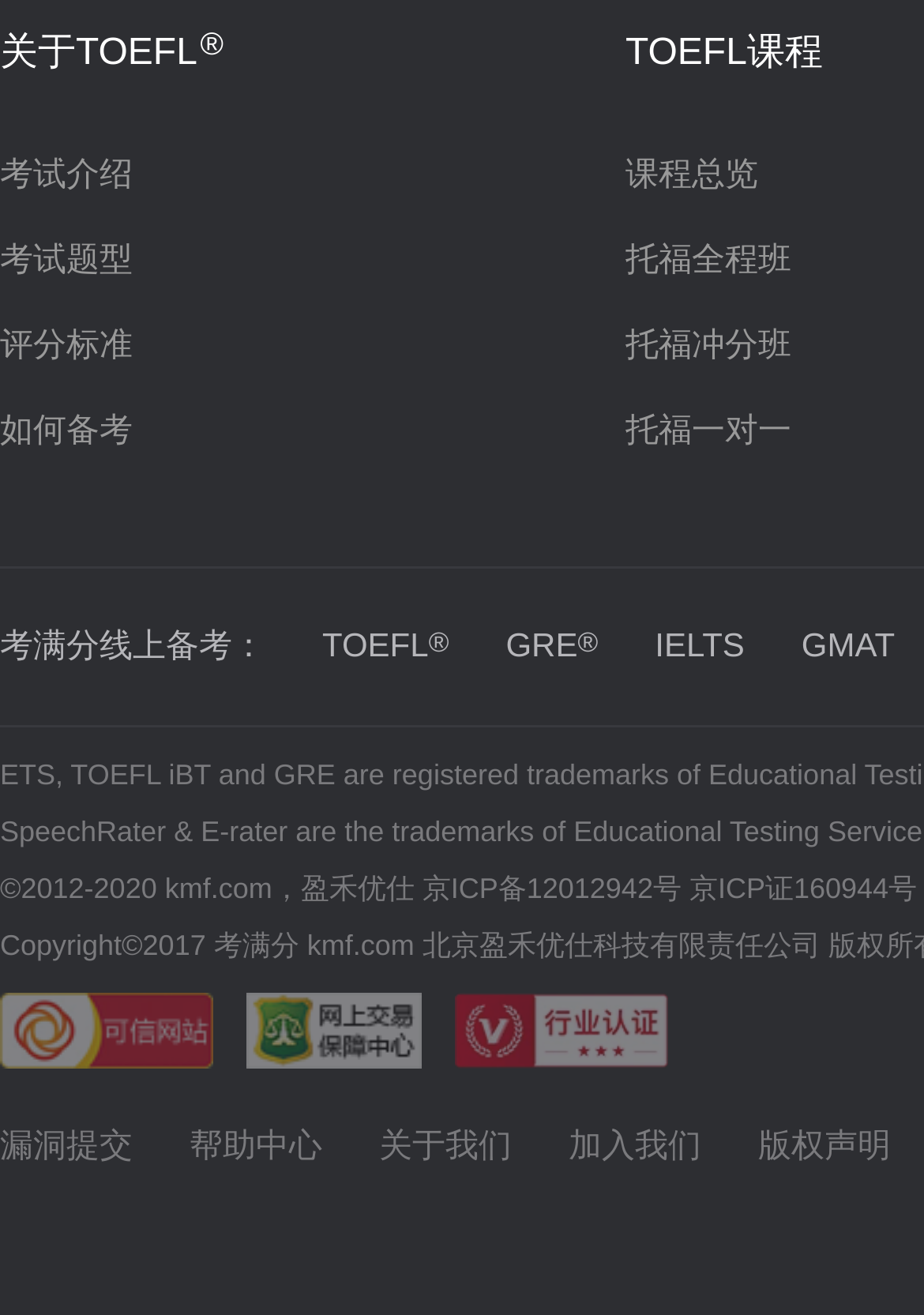How many language proficiency exams are mentioned on this webpage?
Please utilize the information in the image to give a detailed response to the question.

The webpage has links 'TOEFL®', 'GRE®', 'IELTS', and 'GMAT' which suggests that four language proficiency exams are mentioned on this webpage.